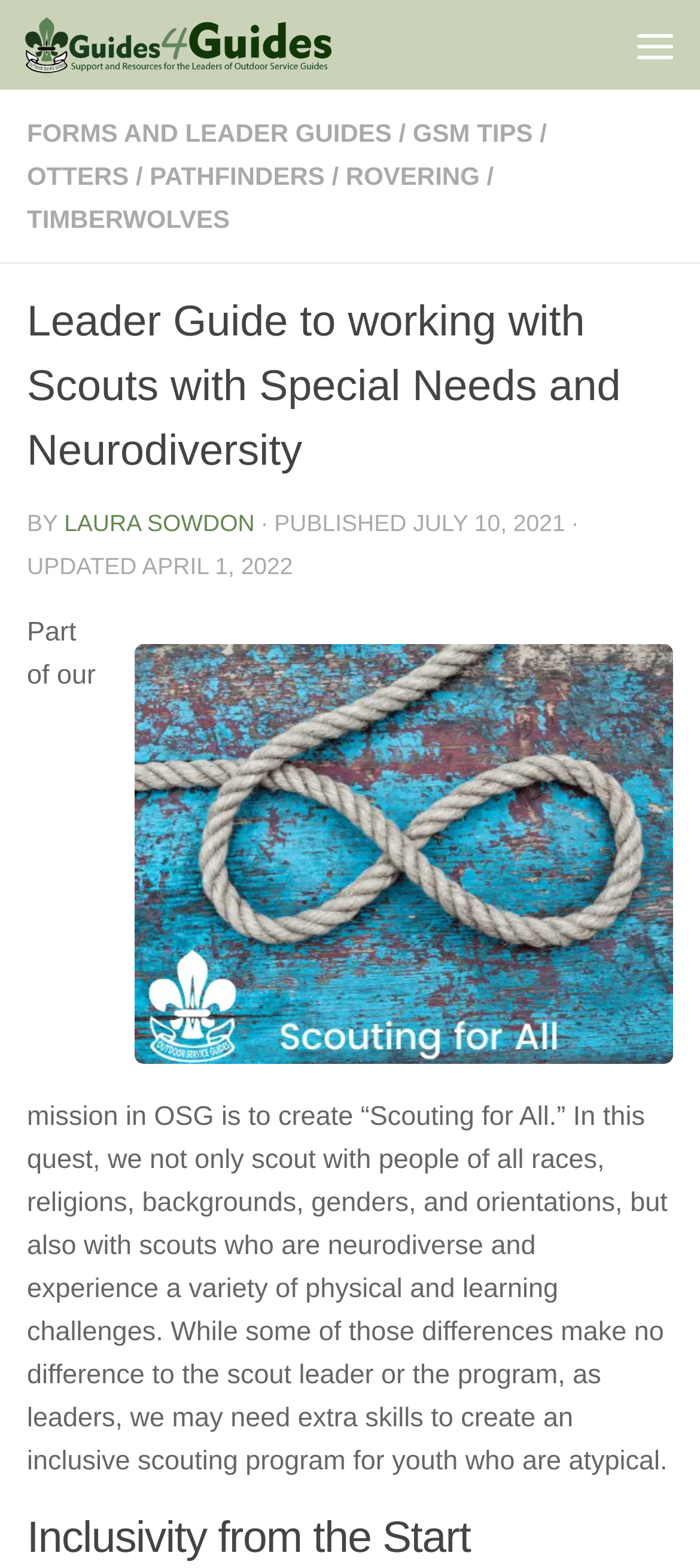Please extract and provide the main headline of the webpage.

Leader Guide to working with Scouts with Special Needs and Neurodiversity